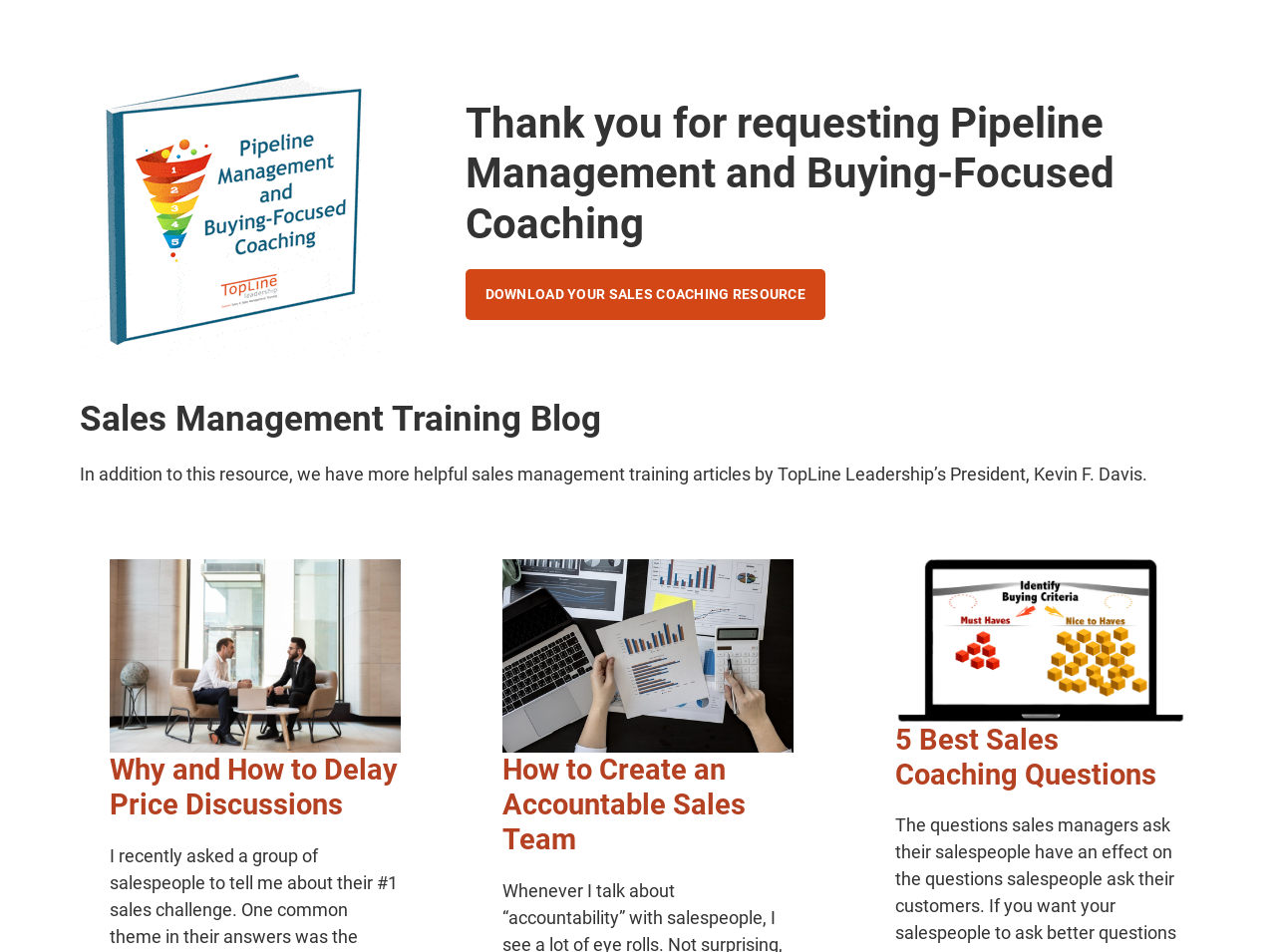Generate a comprehensive description of the contents of the webpage.

This webpage is focused on providing sales coaching resources, specifically Pipeline Management and Buying-Focused Coaching. At the top, there is a figure with an image related to the coaching resource, accompanied by a heading that thanks the user for requesting it. Below this, there is a prominent link to download the sales coaching resource.

Further down, there is a heading that mentions the Sales Management Training Blog. Below this heading, there is a paragraph of text that describes additional helpful sales management training articles available on the website.

The webpage also features a section with three articles or resources, each consisting of a figure with an image, a heading, and a link to the article. The articles are titled "Why and How to Delay Price Discussions", "How to Create an Accountable Sales Team", and "5 Best Sales Coaching Questions". These resources are arranged in a horizontal row, with the first article on the left and the last on the right. Each article's image, heading, and link are closely positioned together, making it easy to identify and access each resource.